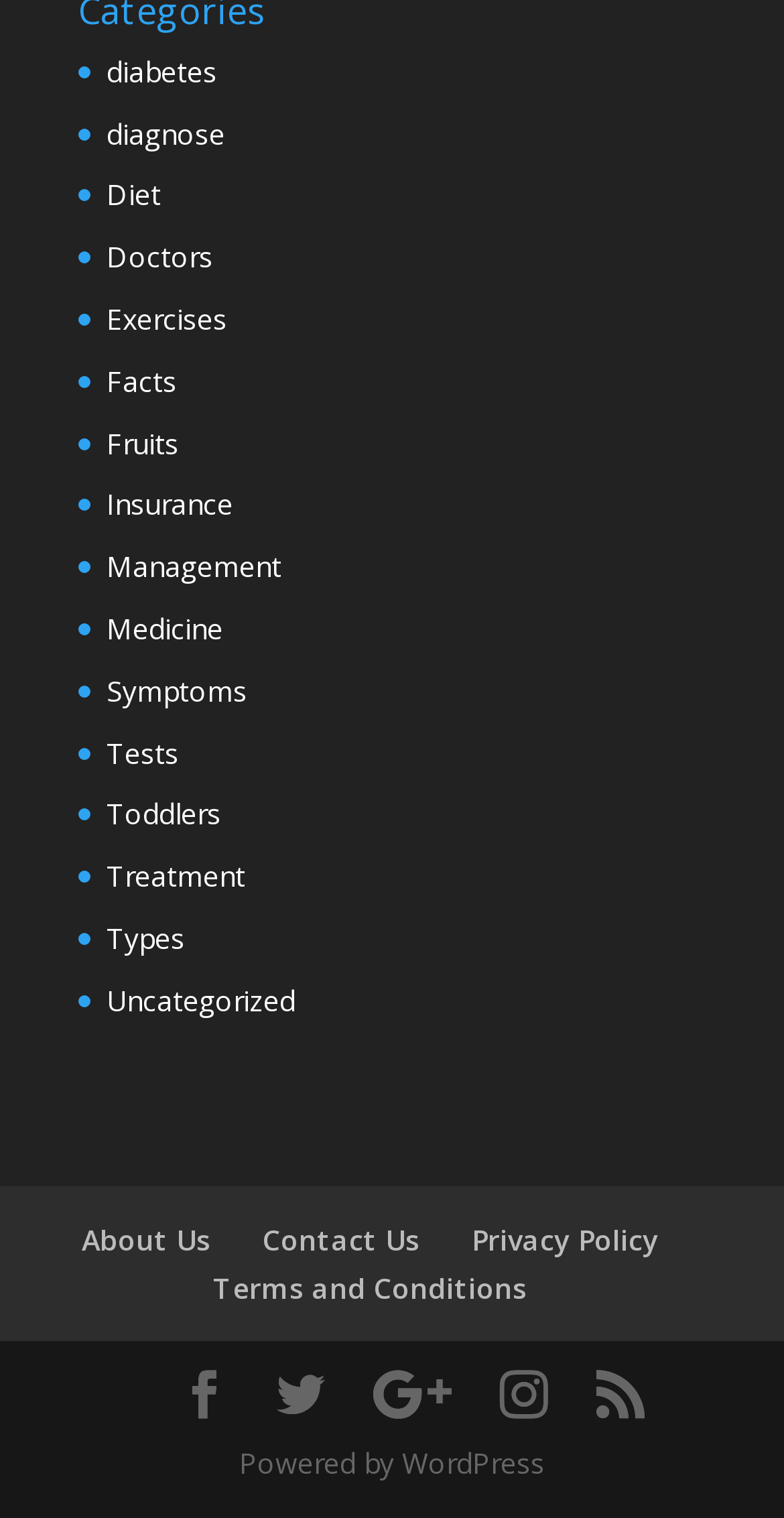Please reply to the following question with a single word or a short phrase:
What is the text at the very bottom of the page?

Powered by WordPress